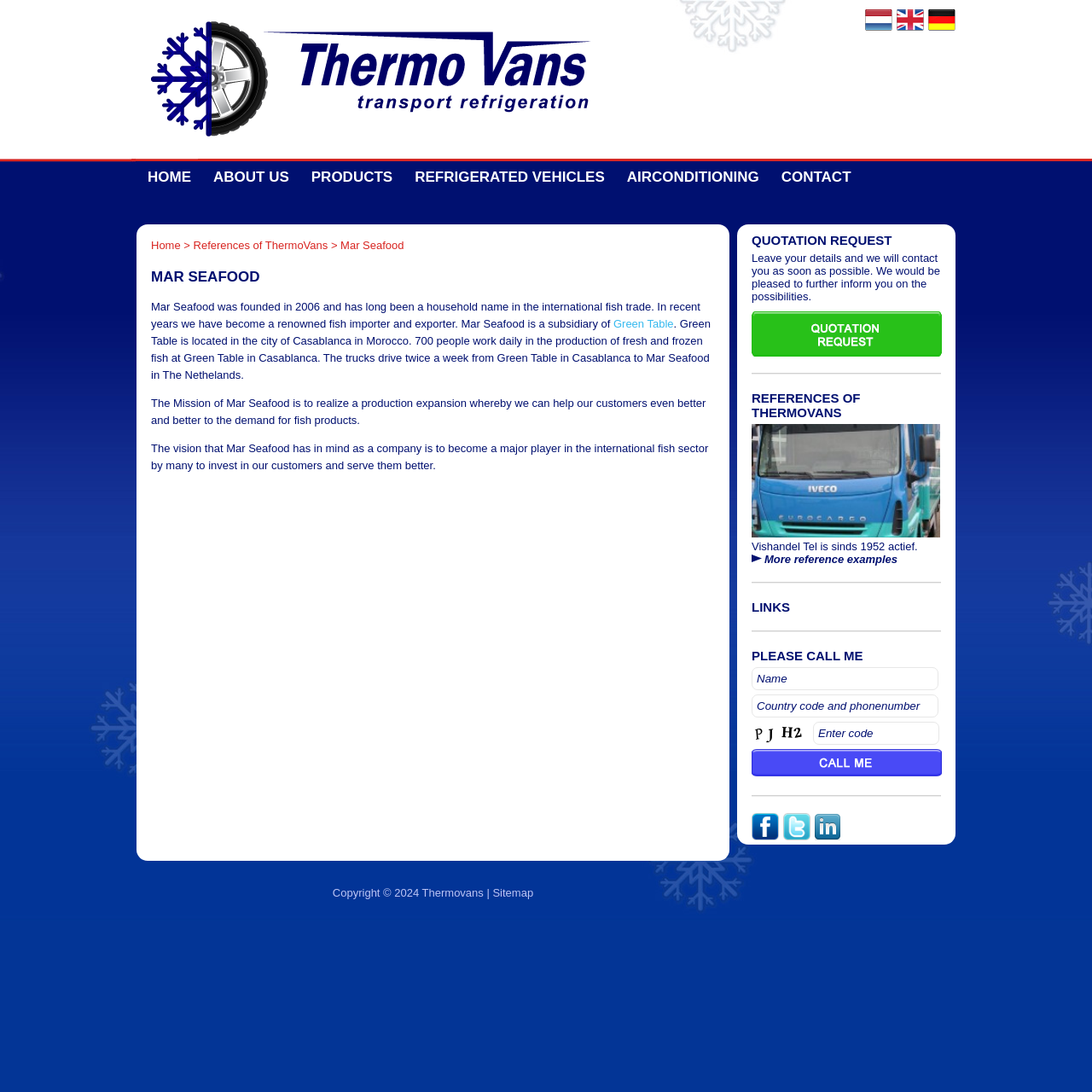Please specify the bounding box coordinates of the clickable region to carry out the following instruction: "Click CONTACT". The coordinates should be four float numbers between 0 and 1, in the format [left, top, right, bottom].

[0.705, 0.145, 0.789, 0.179]